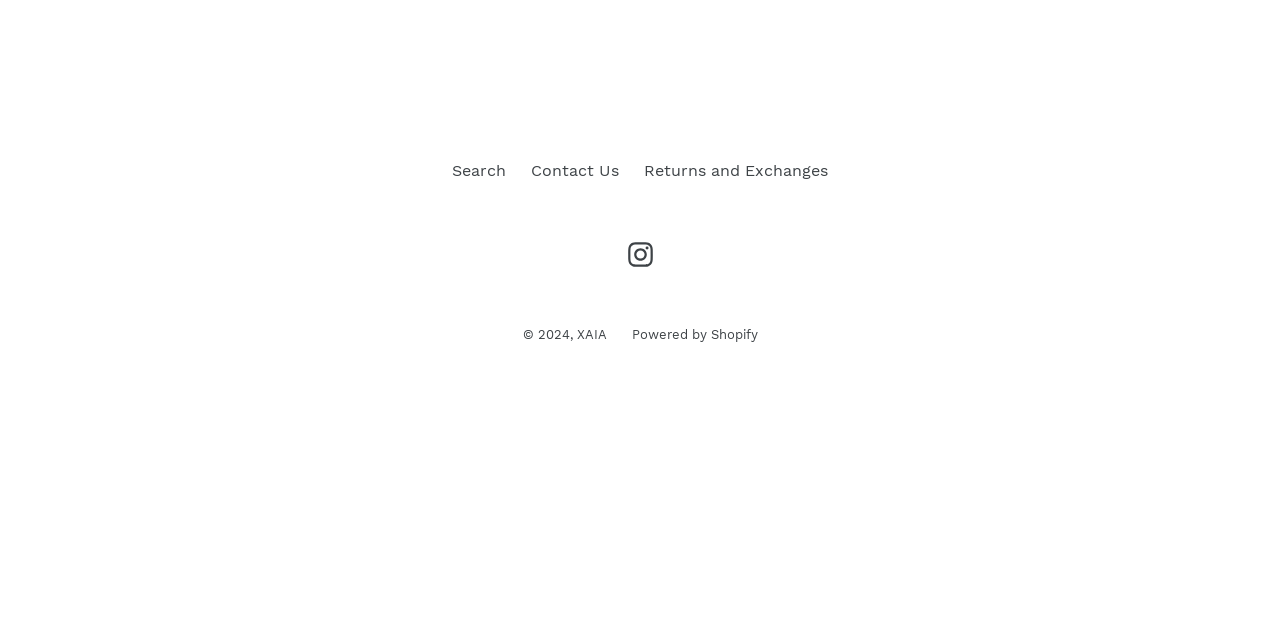Using floating point numbers between 0 and 1, provide the bounding box coordinates in the format (top-left x, top-left y, bottom-right x, bottom-right y). Locate the UI element described here: Powered by Shopify

[0.493, 0.51, 0.592, 0.534]